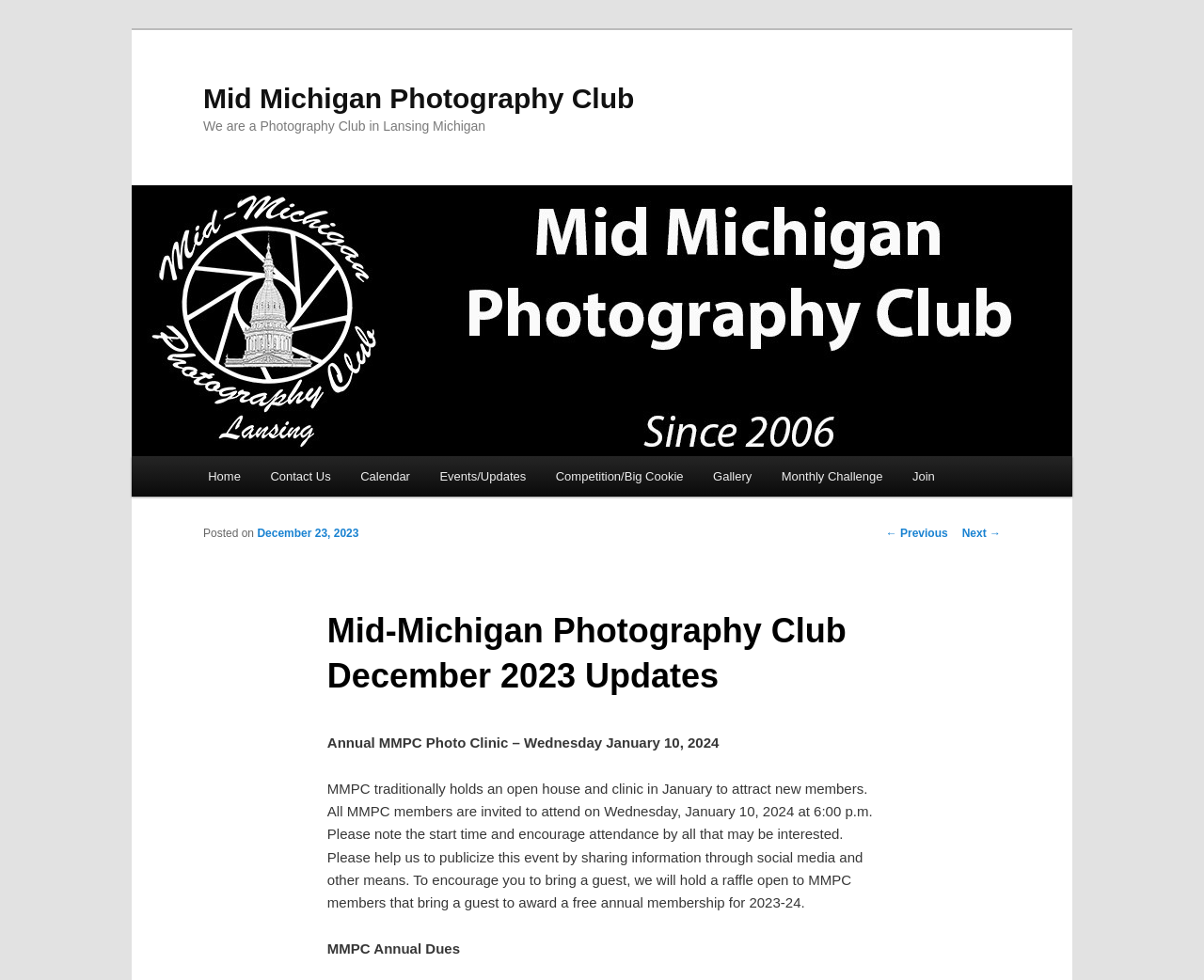Bounding box coordinates are specified in the format (top-left x, top-left y, bottom-right x, bottom-right y). All values are floating point numbers bounded between 0 and 1. Please provide the bounding box coordinate of the region this sentence describes: Events/Updates

[0.353, 0.465, 0.449, 0.507]